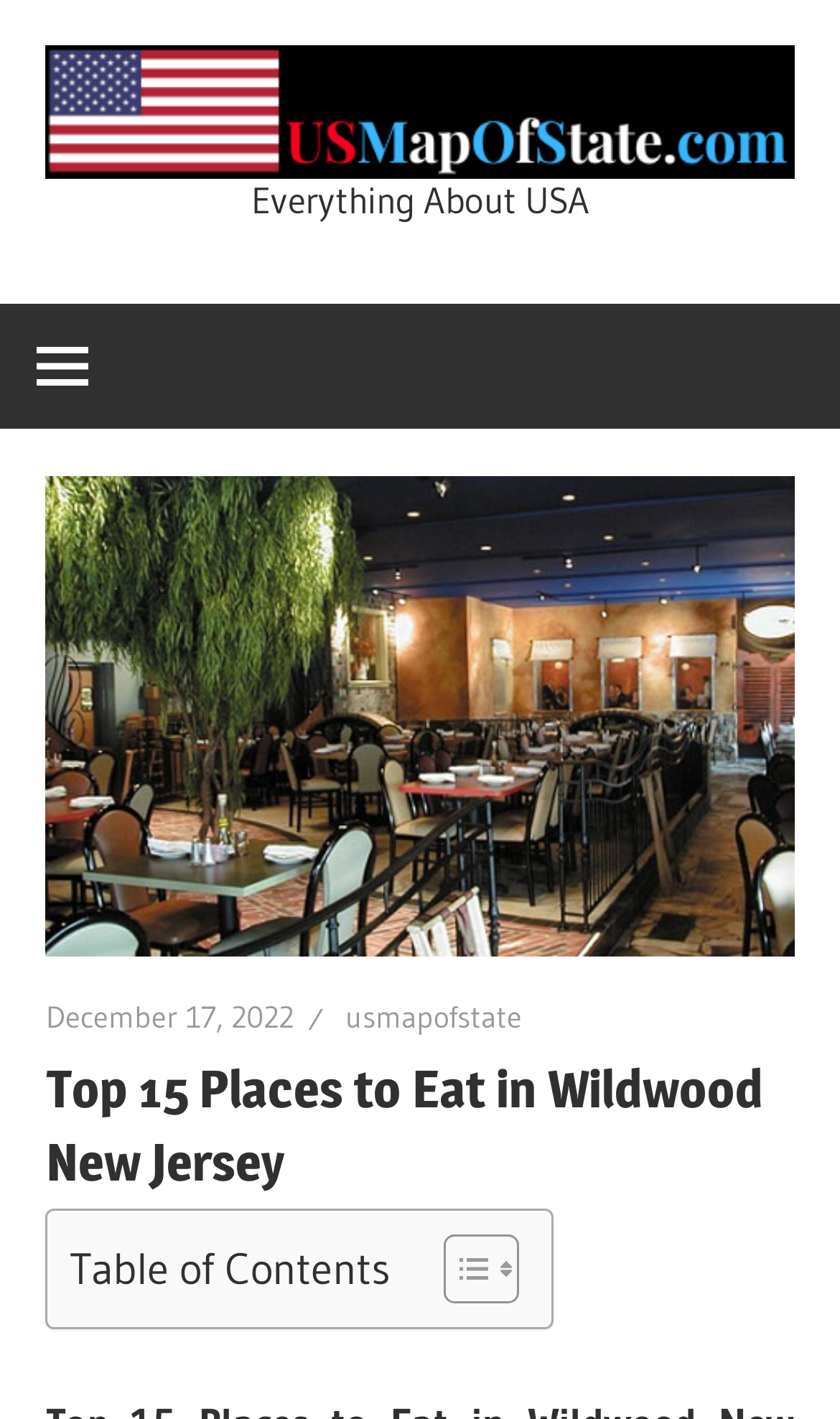Locate the bounding box coordinates of the UI element described by: "usmapofstate". Provide the coordinates as four float numbers between 0 and 1, formatted as [left, top, right, bottom].

[0.411, 0.703, 0.621, 0.73]